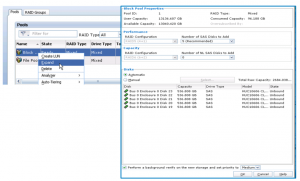Generate an in-depth description of the visual content.

The image depicts a user interface for managing storage pools in a RAID configuration environment, focusing on the "Expanding Pools" feature. On the left side, a dropdown menu labeled "Name" allows users to filter or select RAID groups. Options include "Critical," "Balancing," and "Optimal," among others, indicating different statuses of the RAID configurations.

On the right side of the screen, the "Block Pool Properties" section displays key information about a selected storage pool, including the Pool ID, Total Capacity, and Consumed Capacity. Below this, a graphical representation outlines the RAID configuration with details on the number of disks, their current allocation, and potential additions. Users can access detailed settings to modify existing configurations, which simplifies tasks such as expanding a RAID group.

This interface serves as an essential tool for system administrators to efficiently manage and optimize storage resources, ensuring optimal performance and availability of data.